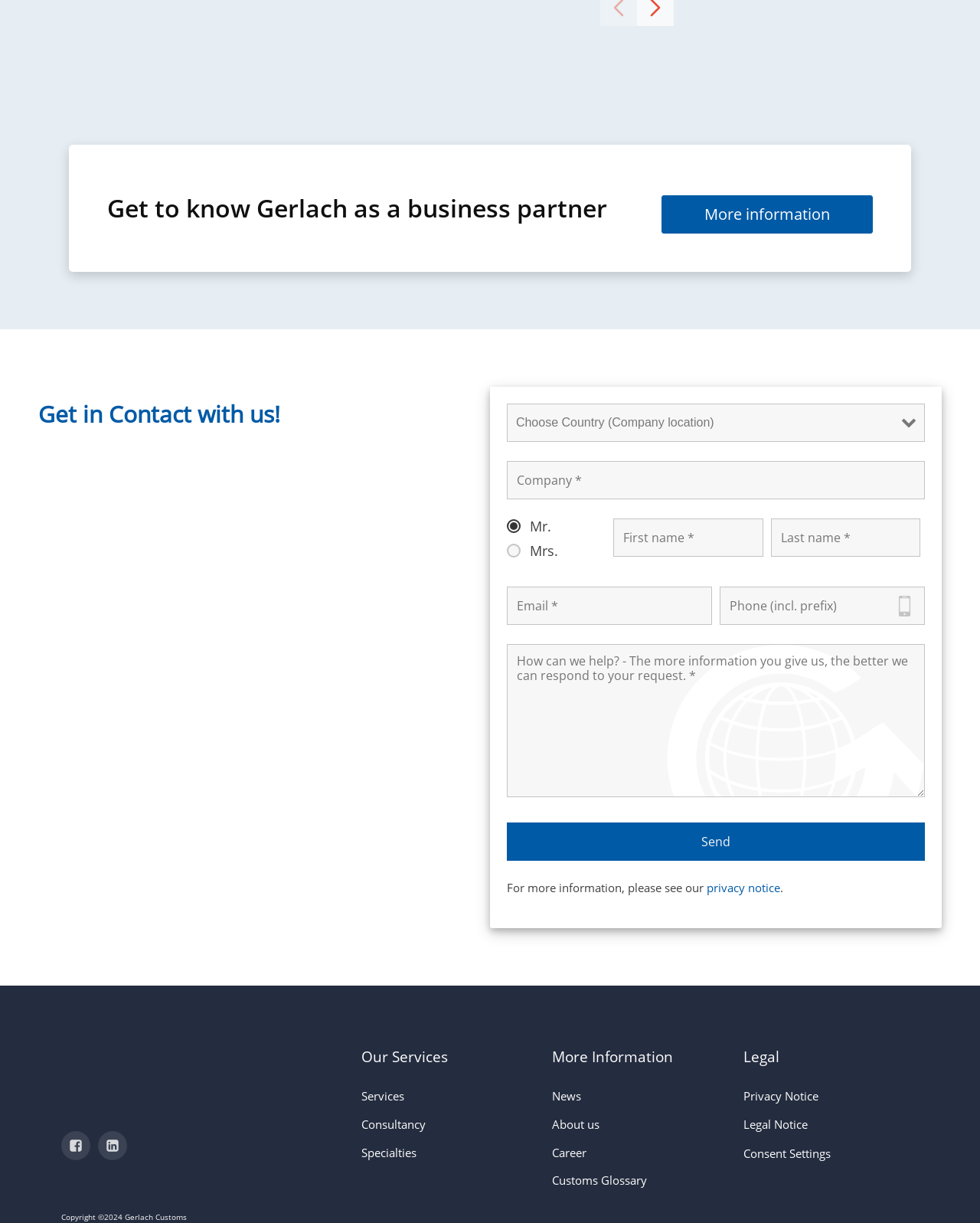Pinpoint the bounding box coordinates of the area that must be clicked to complete this instruction: "Enter your company name in the input field".

[0.517, 0.377, 0.944, 0.408]